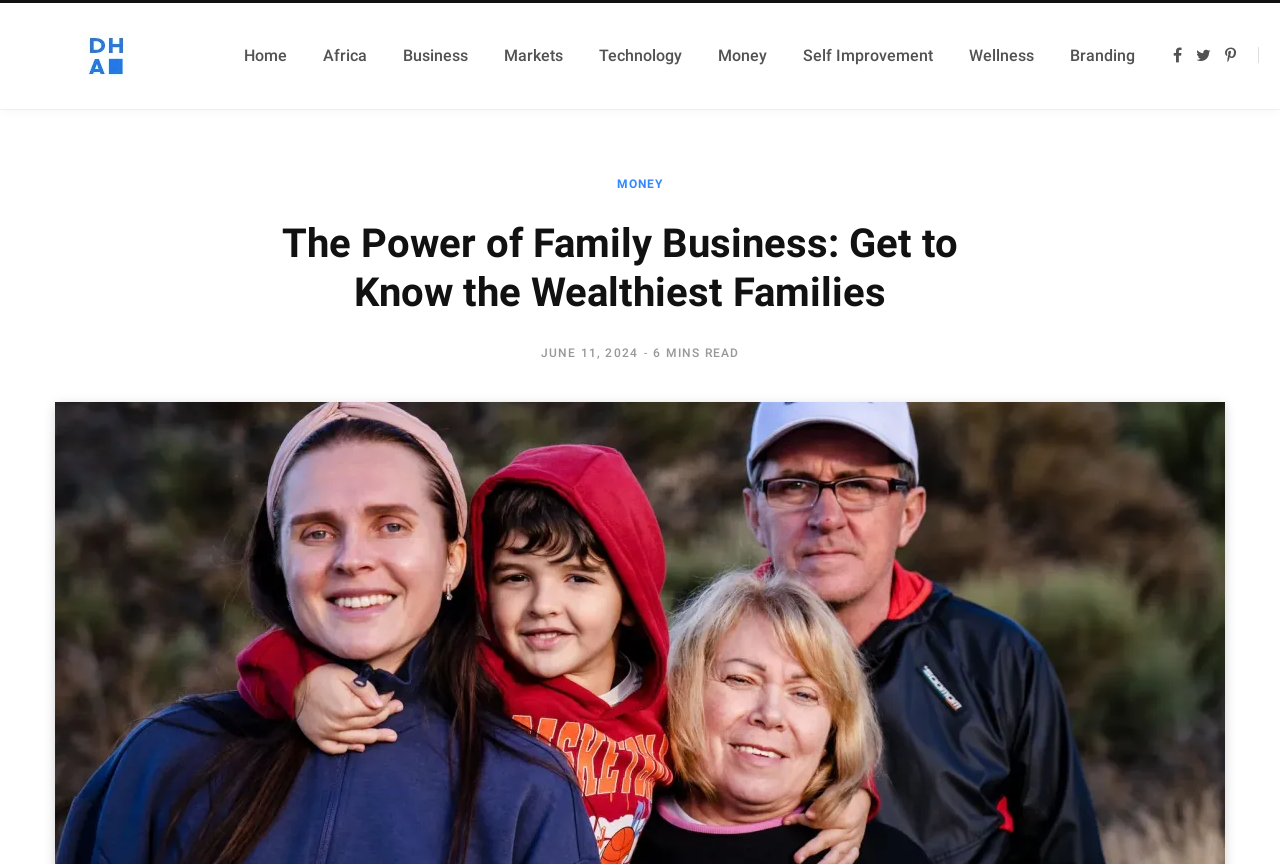Find the bounding box coordinates of the element you need to click on to perform this action: 'view article published on June 11, 2024'. The coordinates should be represented by four float values between 0 and 1, in the format [left, top, right, bottom].

[0.422, 0.401, 0.499, 0.417]